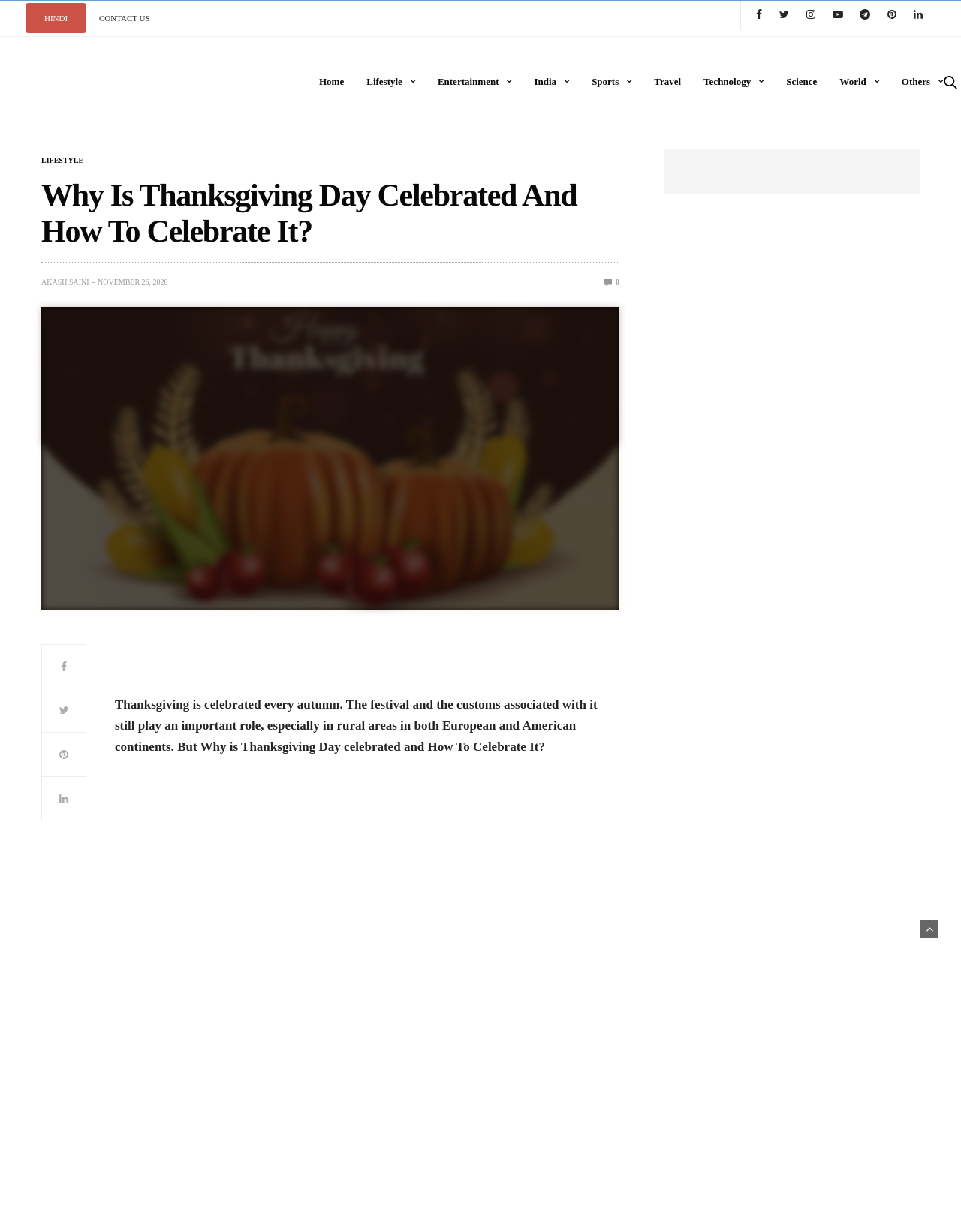Identify the bounding box coordinates of the section that should be clicked to achieve the task described: "Search for something".

[0.656, 0.103, 0.969, 0.137]